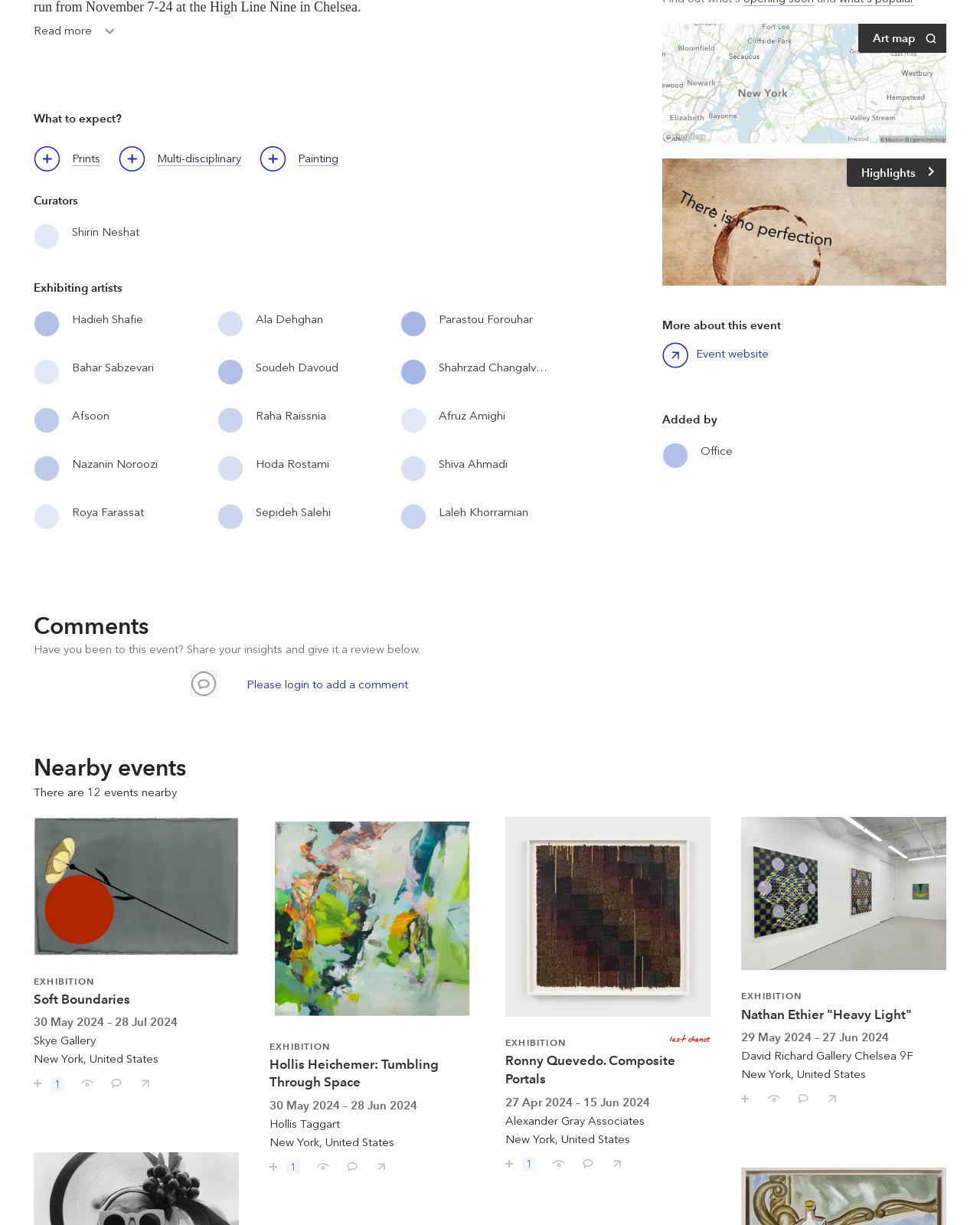Refer to the image and offer a detailed explanation in response to the question: What is the purpose of the 'Read more' toggle button?

The 'Read more' toggle button is likely used to expand or collapse content, allowing users to read more or less about the event, but the exact content it controls is not specified on the current webpage.